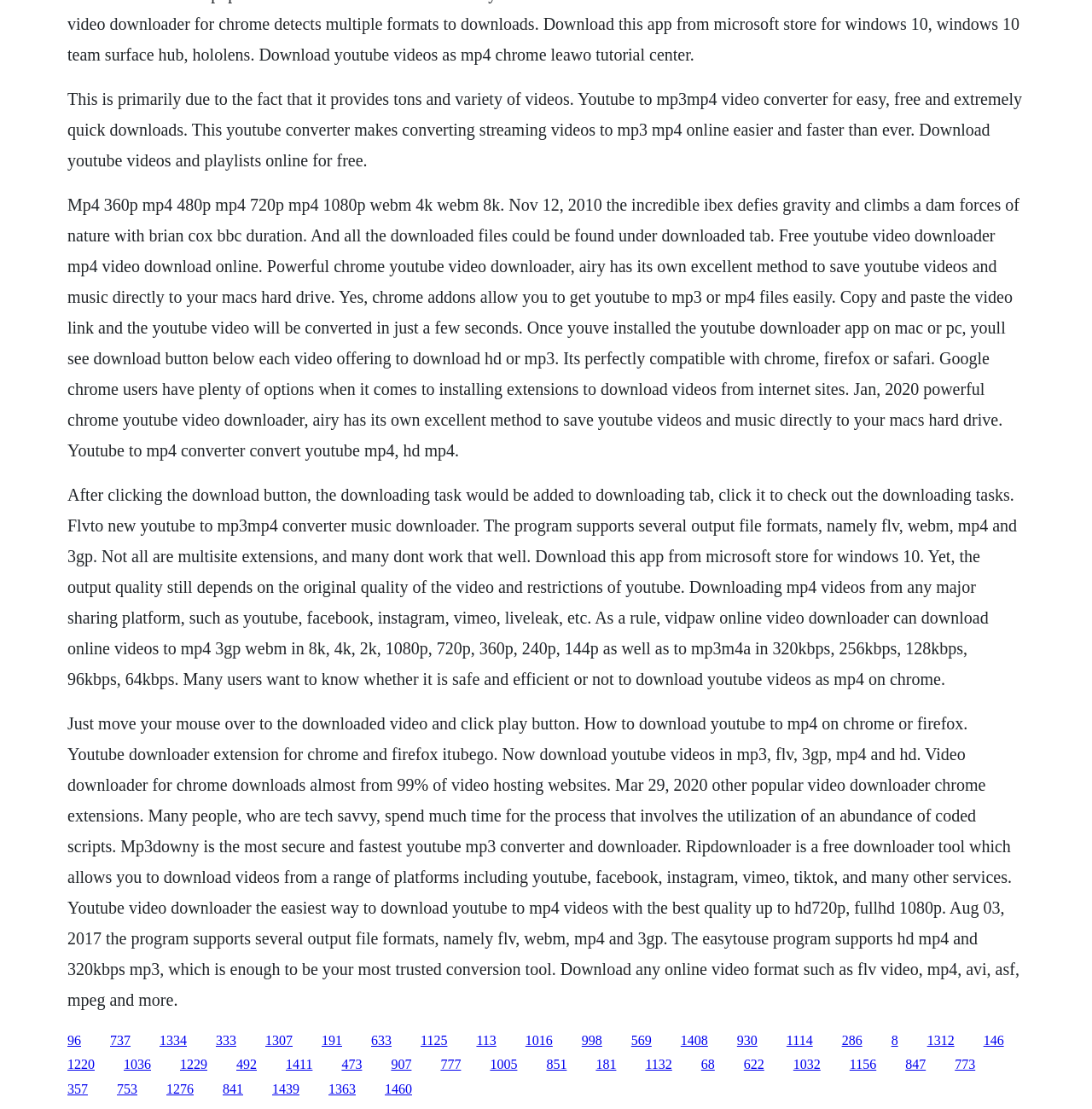Show the bounding box coordinates for the HTML element as described: "1307".

[0.243, 0.931, 0.268, 0.944]